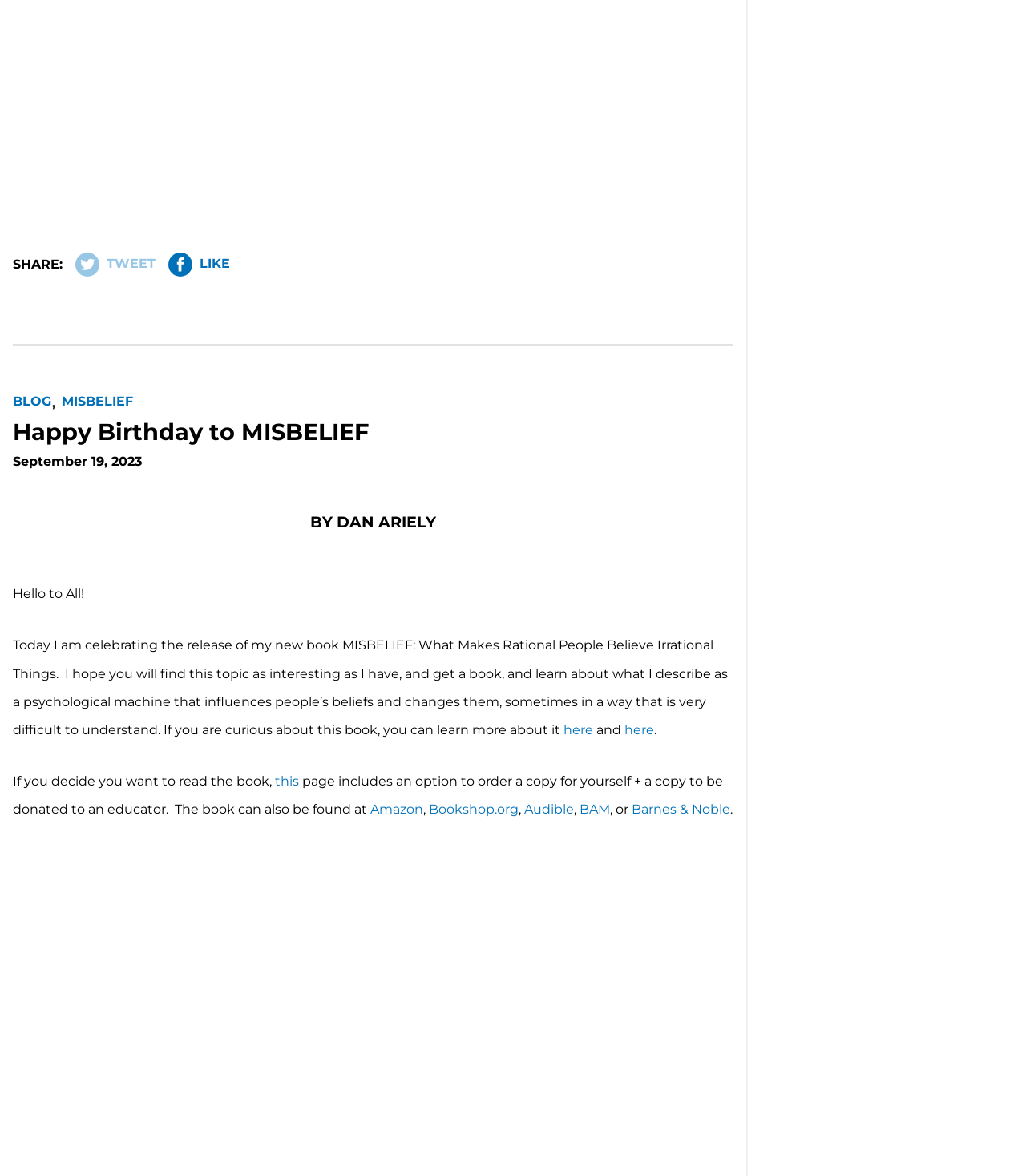Using the given element description, provide the bounding box coordinates (top-left x, top-left y, bottom-right x, bottom-right y) for the corresponding UI element in the screenshot: Blog

[0.012, 0.335, 0.06, 0.348]